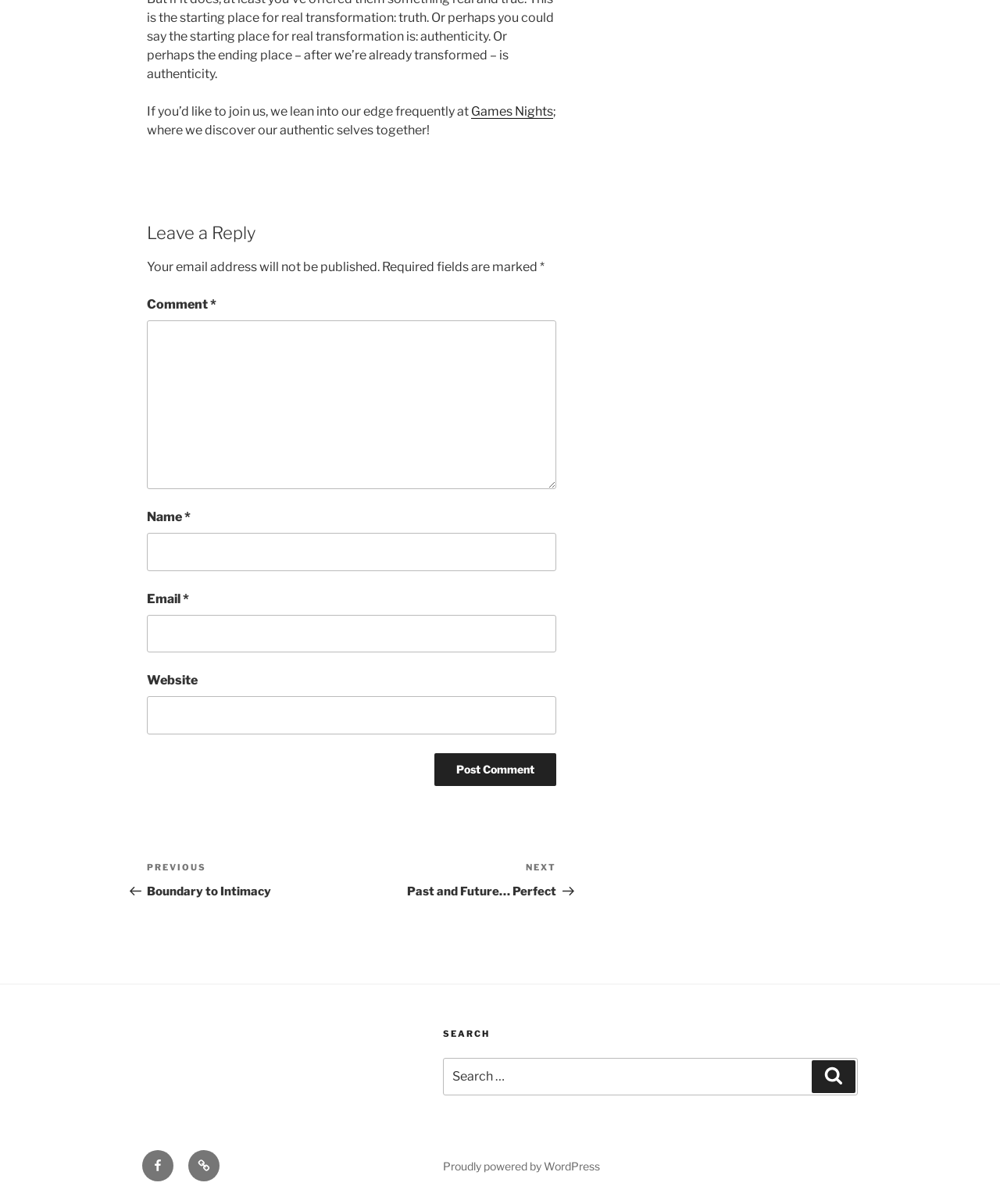Using the provided element description, identify the bounding box coordinates as (top-left x, top-left y, bottom-right x, bottom-right y). Ensure all values are between 0 and 1. Description: parent_node: Website name="url"

[0.147, 0.578, 0.556, 0.61]